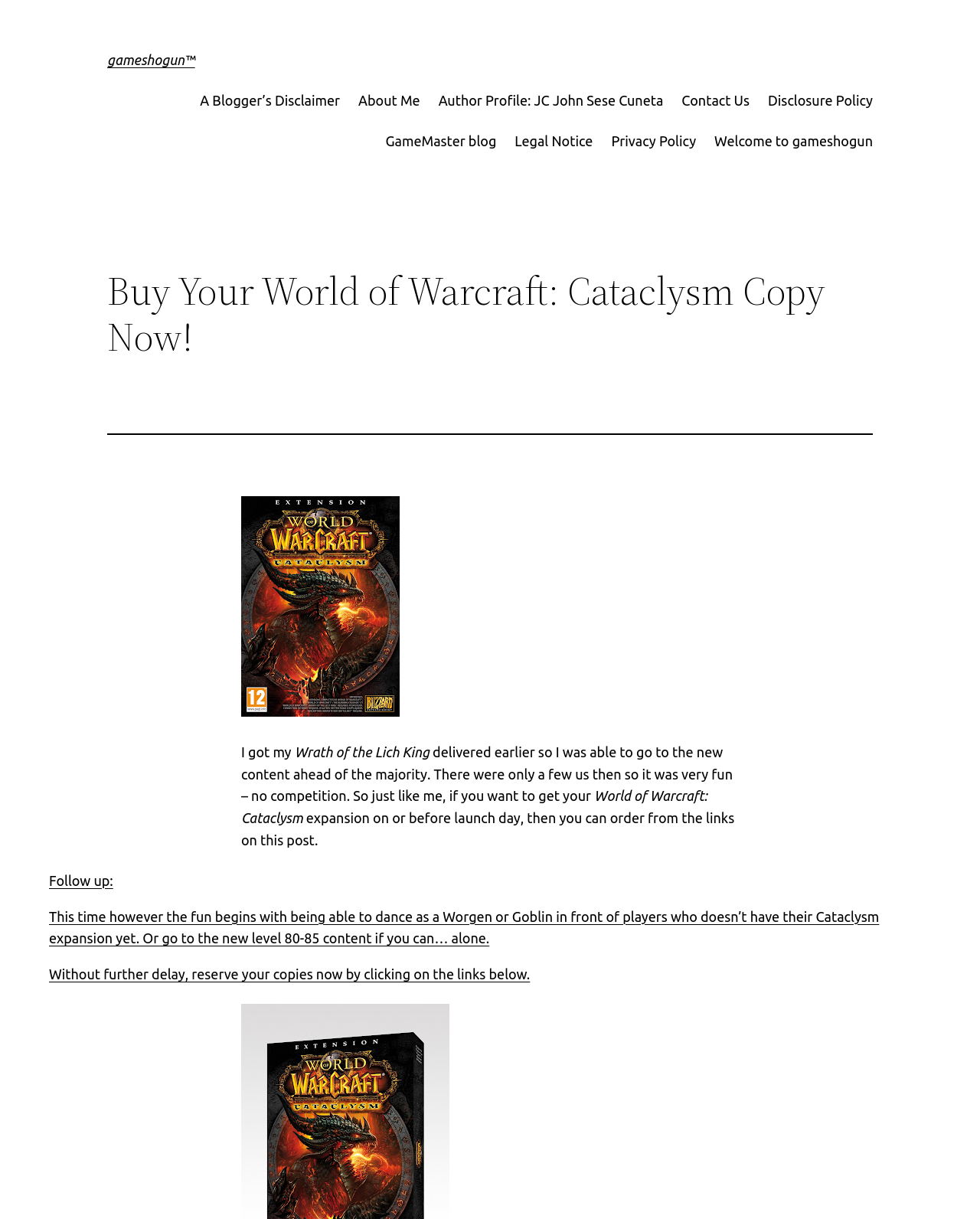What can you do with the new expansion pack?
Using the image as a reference, give an elaborate response to the question.

I found what you can do with the new expansion pack by reading the text 'This time however the fun begins with being able to dance as a Worgen or Goblin in front of players who doesn’t have their Cataclysm expansion yet.' which is located in the main content area of the webpage.